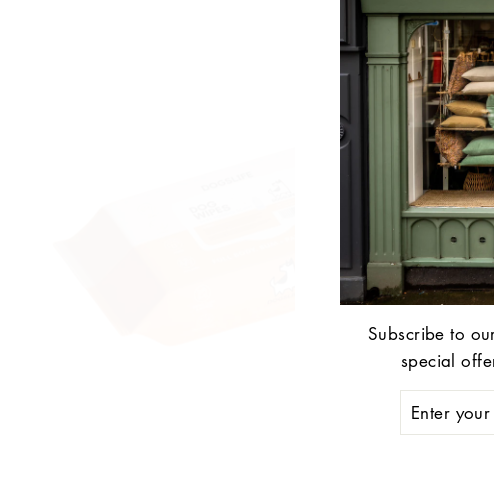What type of product is partially visible in the foreground?
Provide a concise answer using a single word or phrase based on the image.

Dog grooming wipes